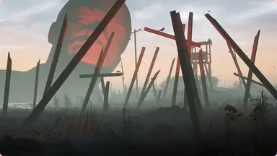What time of day is suggested by the sky?
Please provide a comprehensive answer based on the visual information in the image.

The sky is described as being bathed in shades of orange and pink, which suggests that the scene is taking place during either dawn or dusk. This is a time of day often associated with a sense of uncertainty and transition.